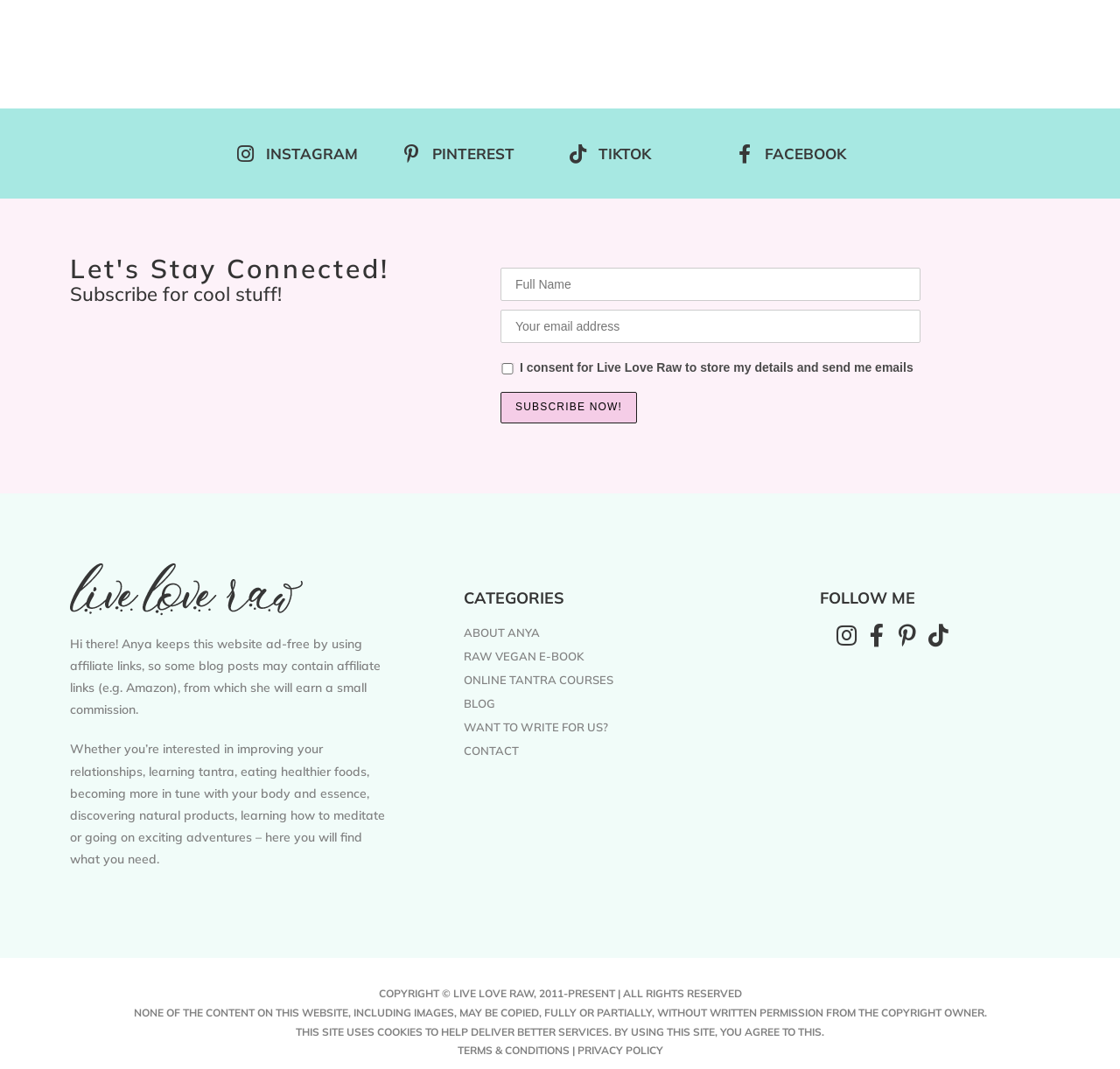From the webpage screenshot, predict the bounding box of the UI element that matches this description: "value="Subscribe Now!"".

[0.447, 0.367, 0.569, 0.396]